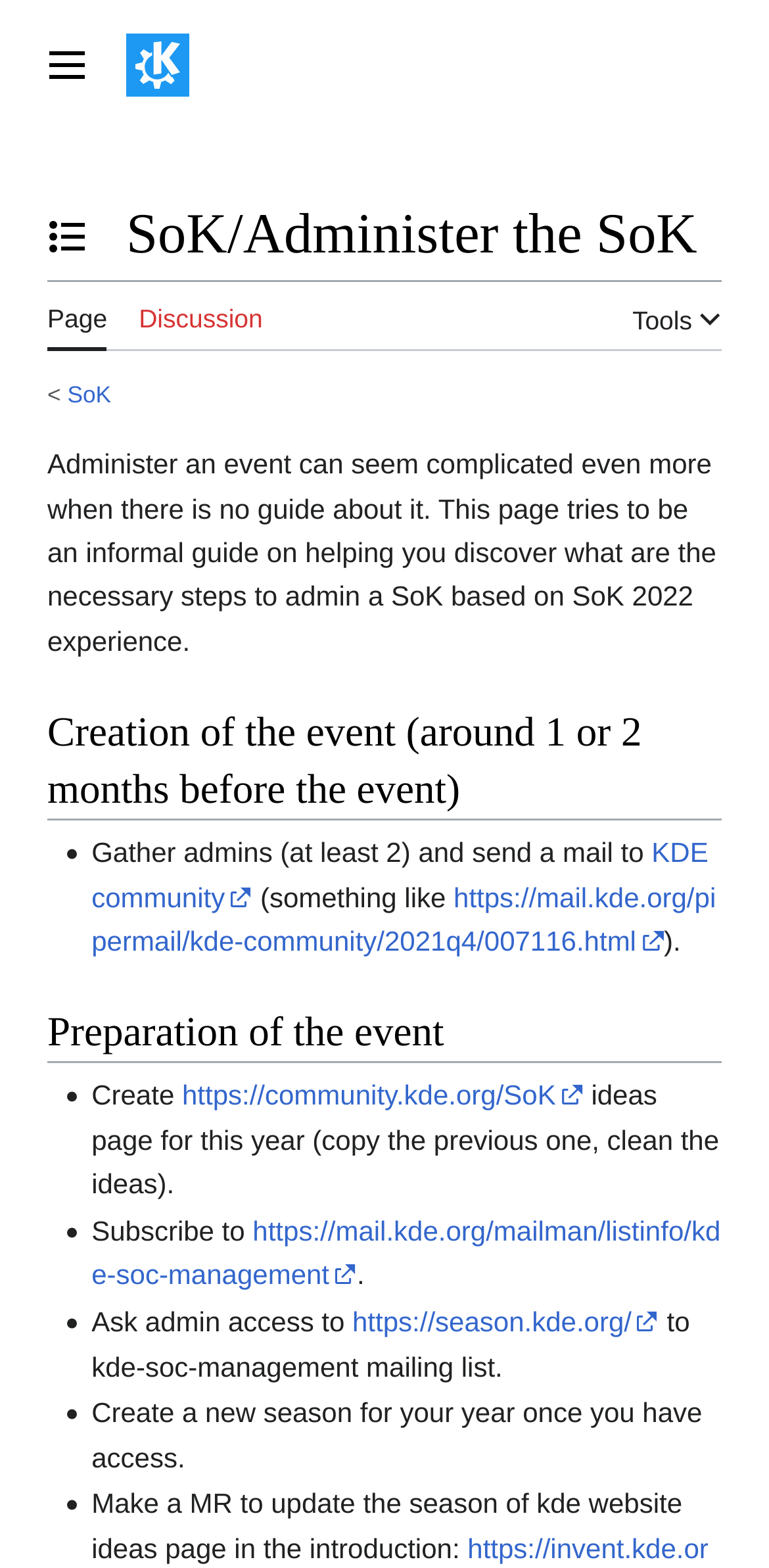Indicate the bounding box coordinates of the element that must be clicked to execute the instruction: "Click the 'Main menu' button". The coordinates should be given as four float numbers between 0 and 1, i.e., [left, top, right, bottom].

[0.031, 0.014, 0.144, 0.069]